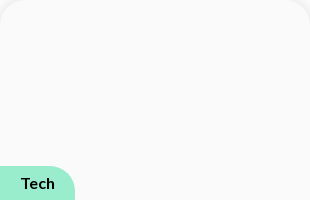What is the purpose of Socialite AI?
Using the image as a reference, answer the question in detail.

The image highlights Socialite AI as a tool aimed at streamlining content creation processes, appealing to professionals and creators looking to optimize their workflows effectively.